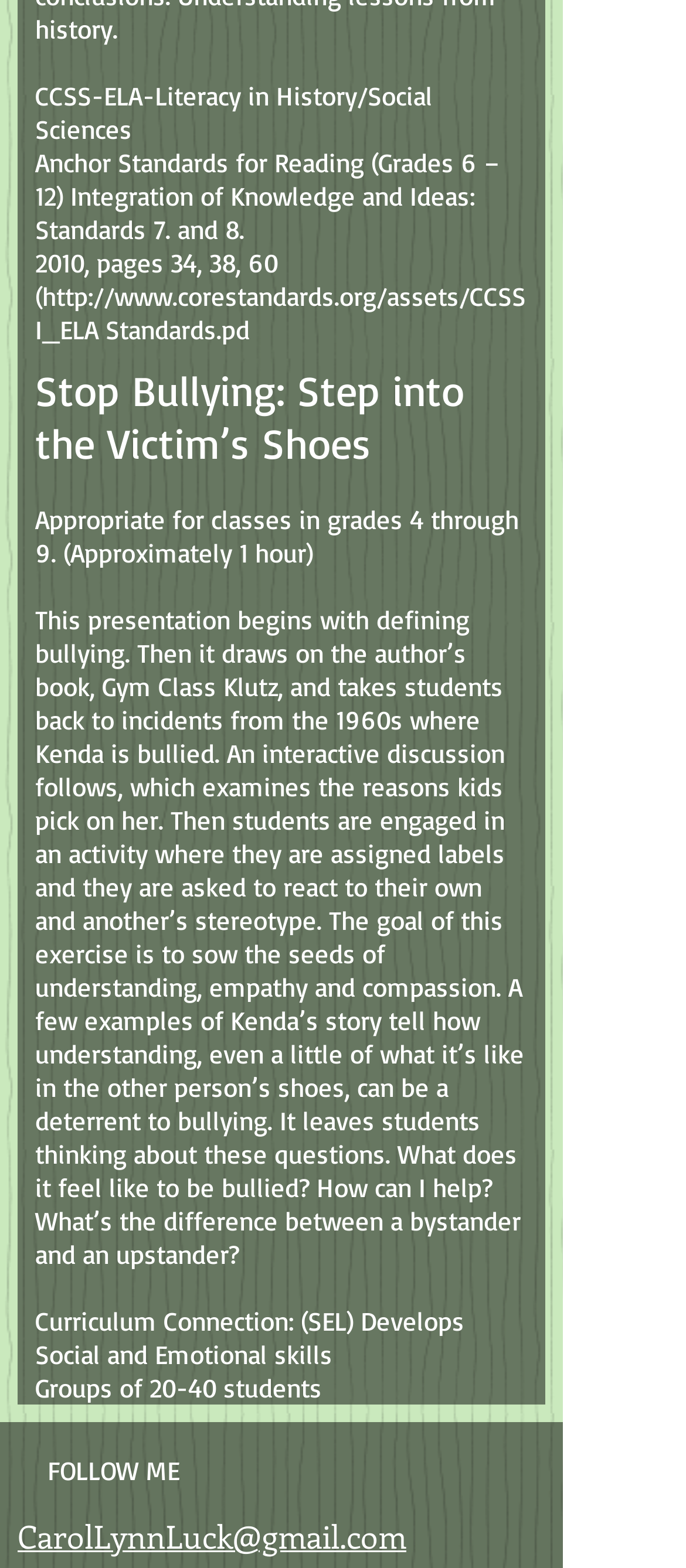Using floating point numbers between 0 and 1, provide the bounding box coordinates in the format (top-left x, top-left y, bottom-right x, bottom-right y). Locate the UI element described here: aria-label="Twitter Classic"

[0.541, 0.916, 0.631, 0.955]